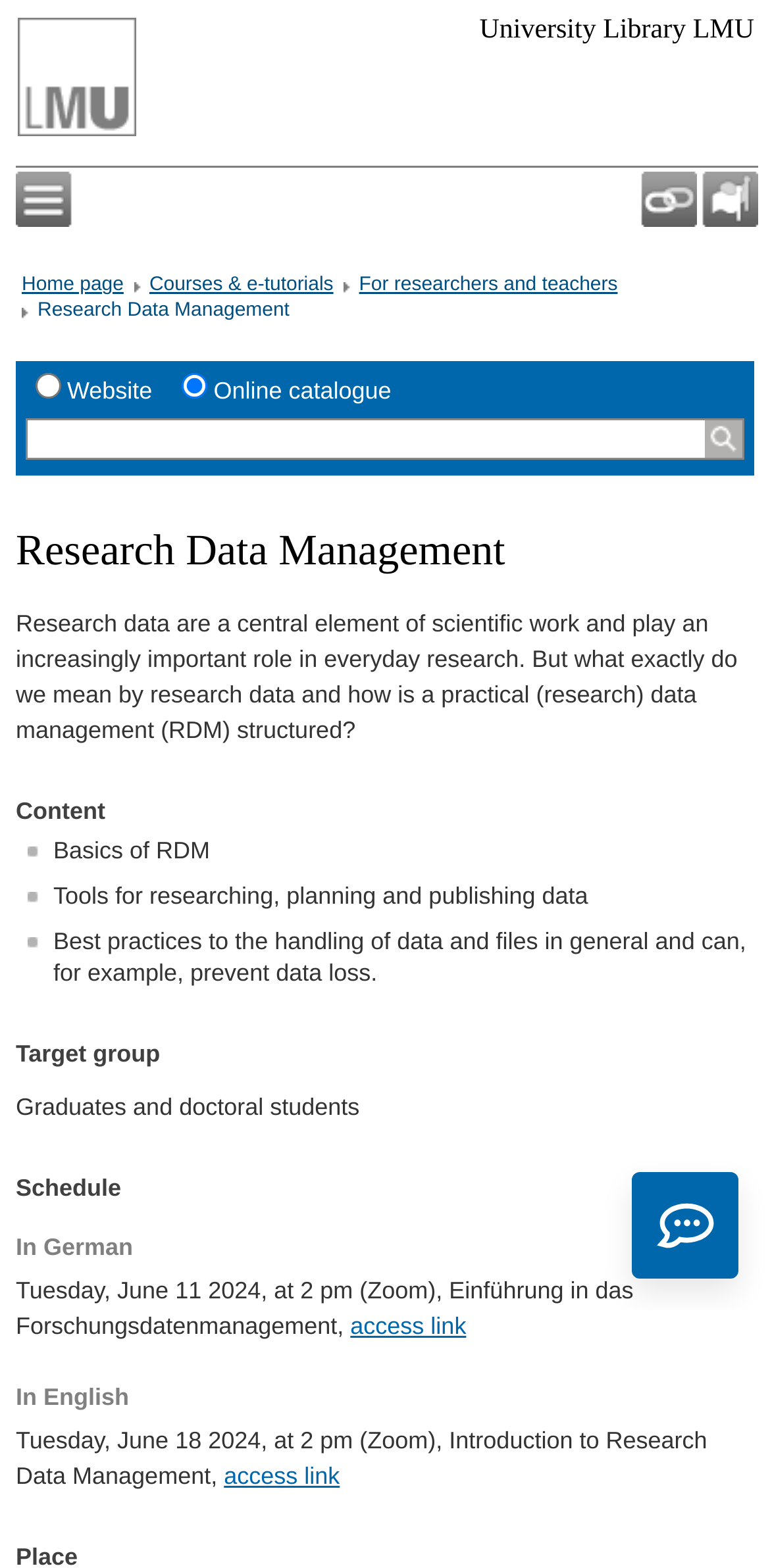Select the bounding box coordinates of the element I need to click to carry out the following instruction: "Access the introduction to research data management course".

[0.455, 0.836, 0.605, 0.854]